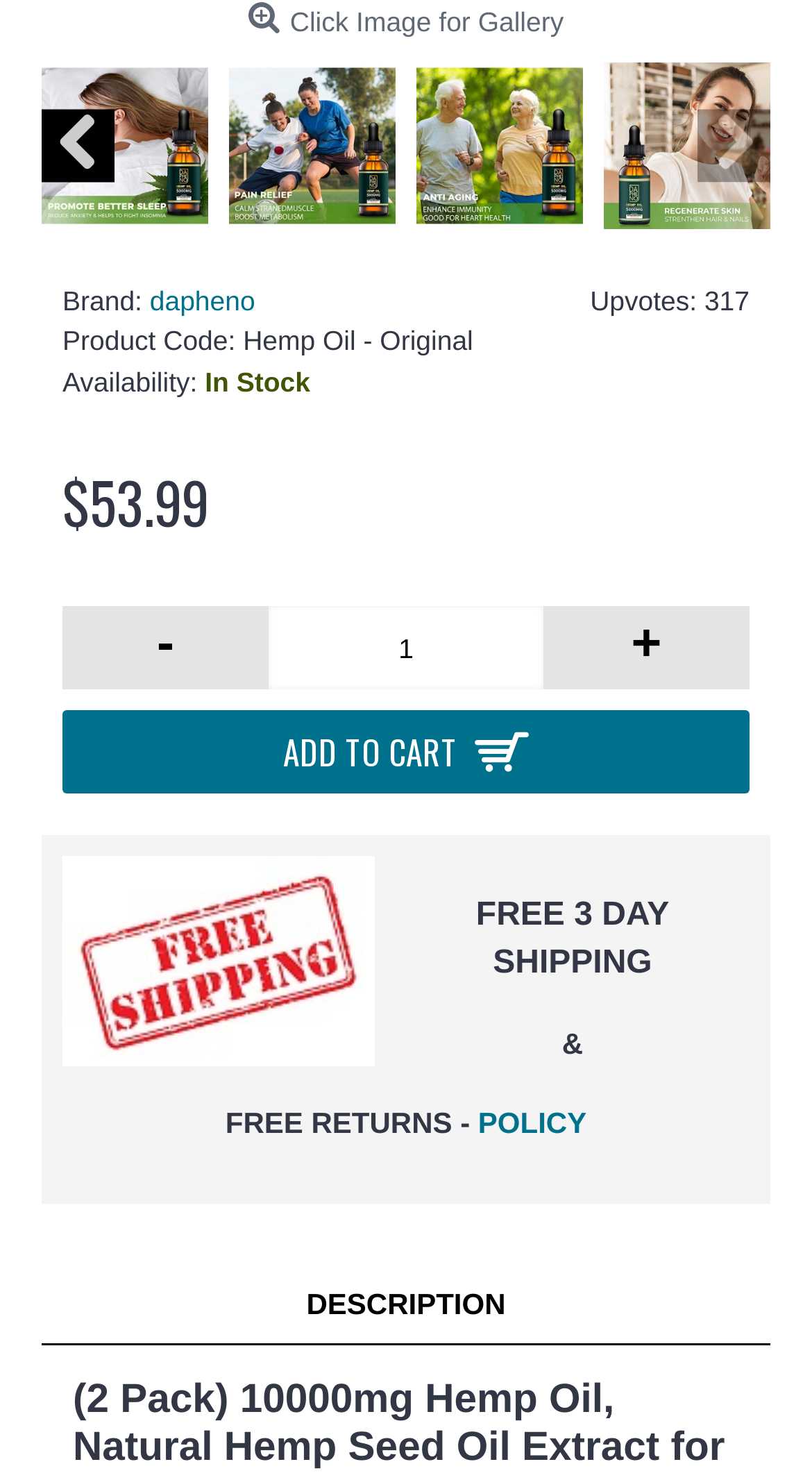What is the shipping policy?
Your answer should be a single word or phrase derived from the screenshot.

FREE 3 DAY SHIPPING